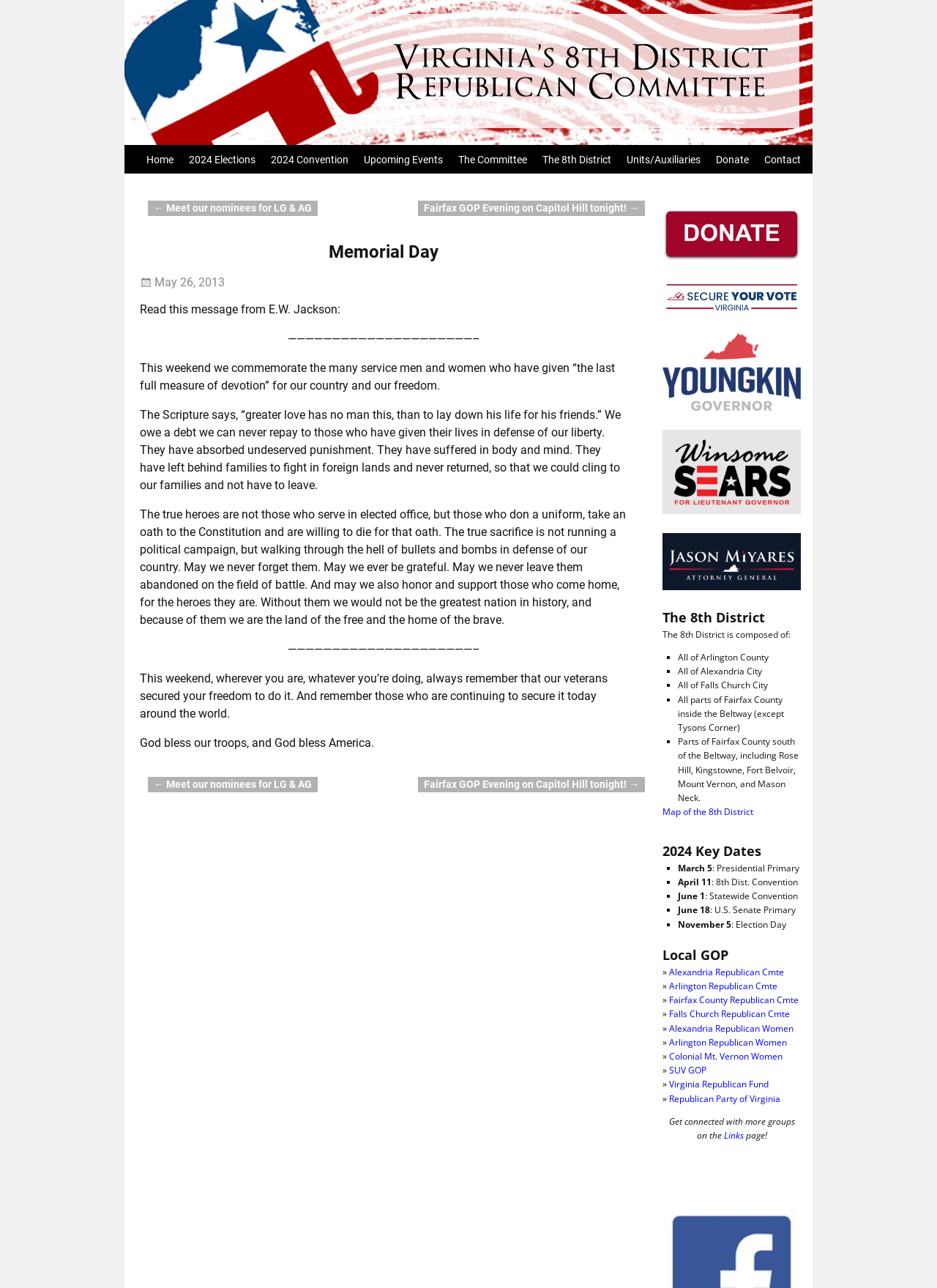Pinpoint the bounding box coordinates of the area that must be clicked to complete this instruction: "View the Map of the 8th District".

[0.707, 0.625, 0.804, 0.635]